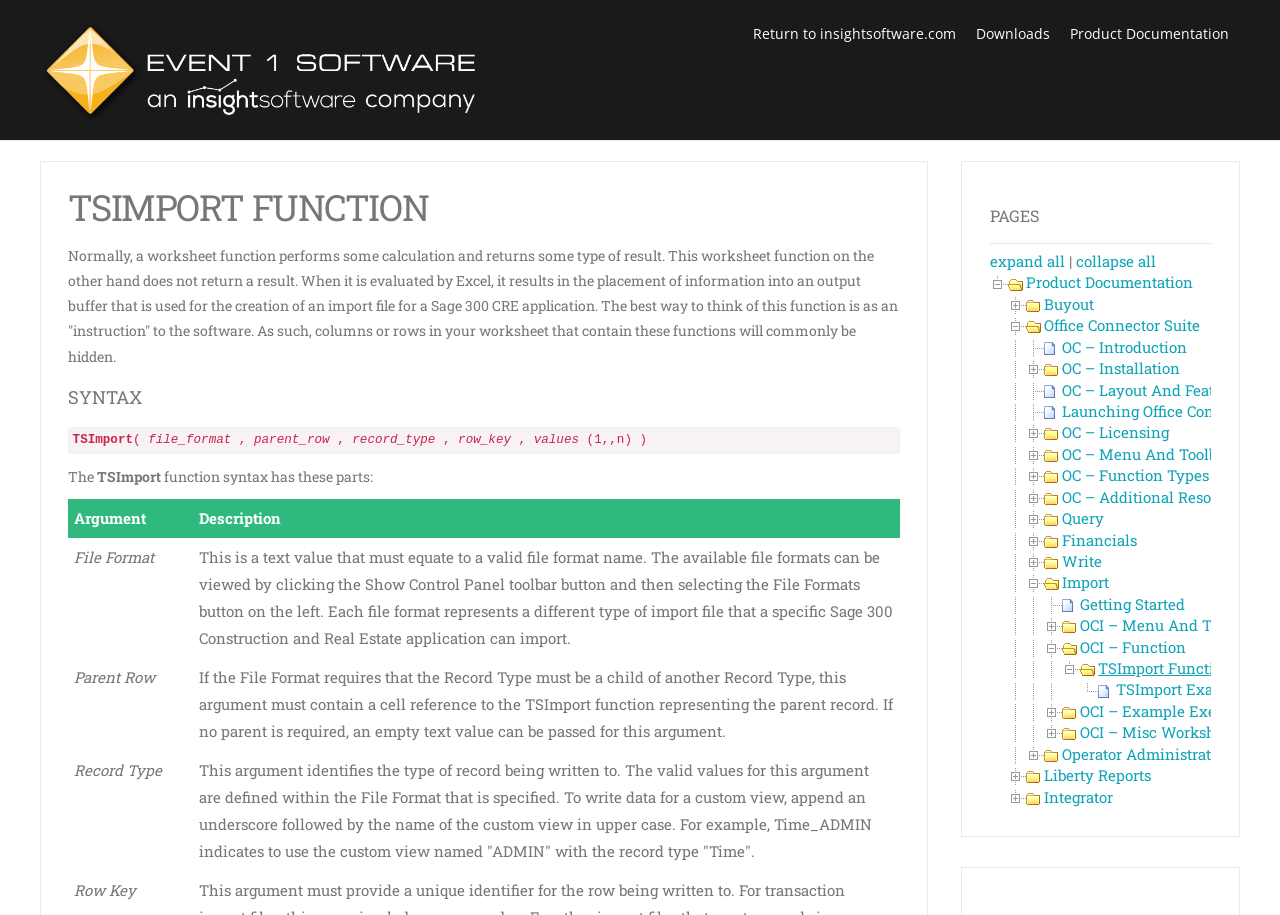Elaborate on the information and visuals displayed on the webpage.

The webpage is about the TSImport function, a worksheet function that does not return a result but instead places information into an output buffer for creating an import file for a Sage 300 CRE application. 

At the top of the page, there is a logo and a link to "Event 1 Software, Inc." on the left, and three links to "Return to insightsoftware.com", "Downloads", and "Product Documentation" on the right. 

Below the top section, there is a heading "TSIMPORT FUNCTION" followed by a paragraph explaining the function. 

Underneath the paragraph, there is a heading "SYNTAX" with a code block displaying the syntax of the TSImport function, including its arguments such as file_format, parent_row, record_type, and values. 

Following the syntax section, there is a table with two columns, "Argument" and "Description", explaining each argument of the TSImport function in detail. 

On the right side of the page, there is a section titled "PAGES" with a list of links to various pages, including "Buyout", "Office Connector Suite", "OC – Introduction", and many others. These links are organized into several sections, each with its own set of links.